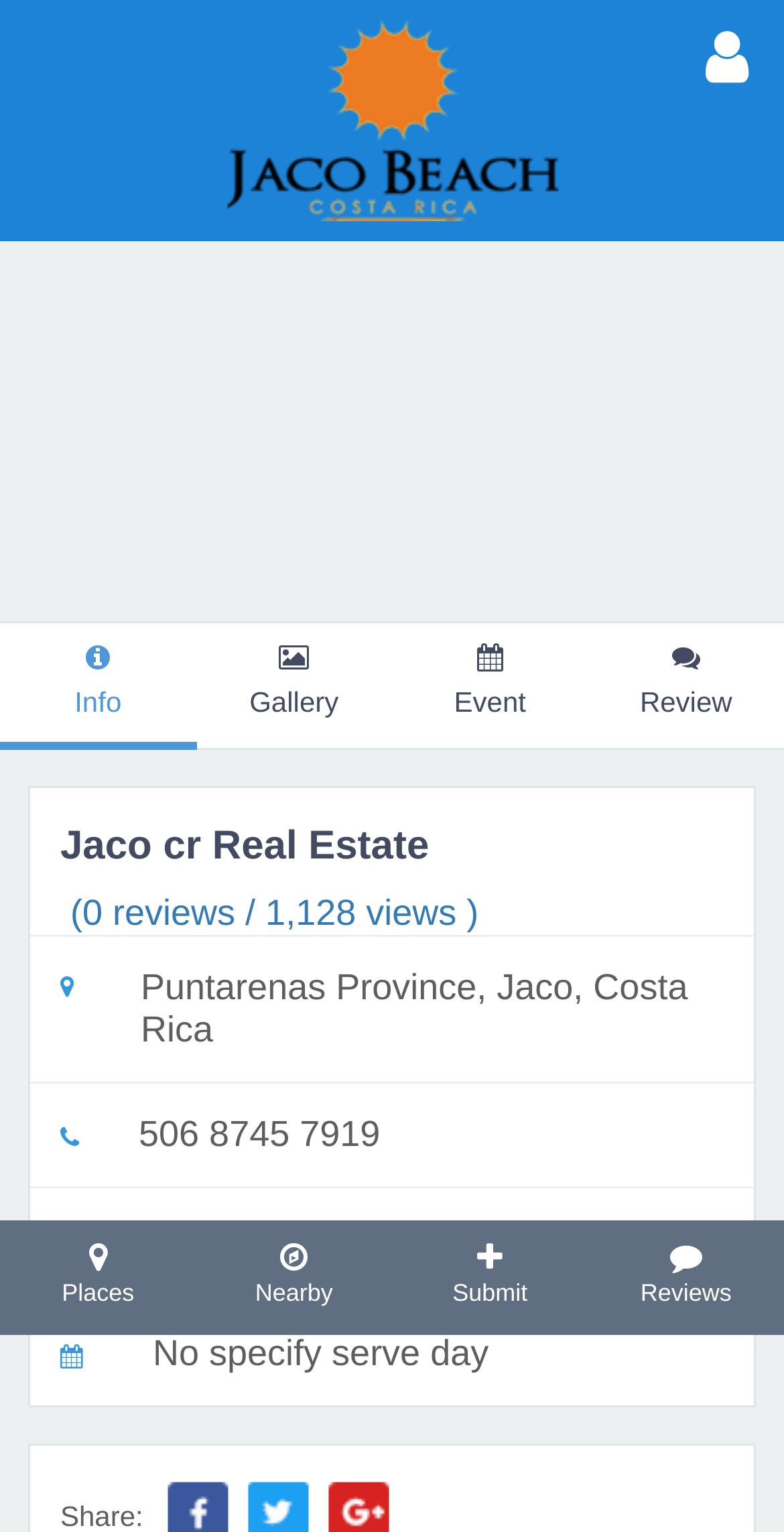Please mark the bounding box coordinates of the area that should be clicked to carry out the instruction: "Browse Gallery".

[0.25, 0.407, 0.5, 0.484]